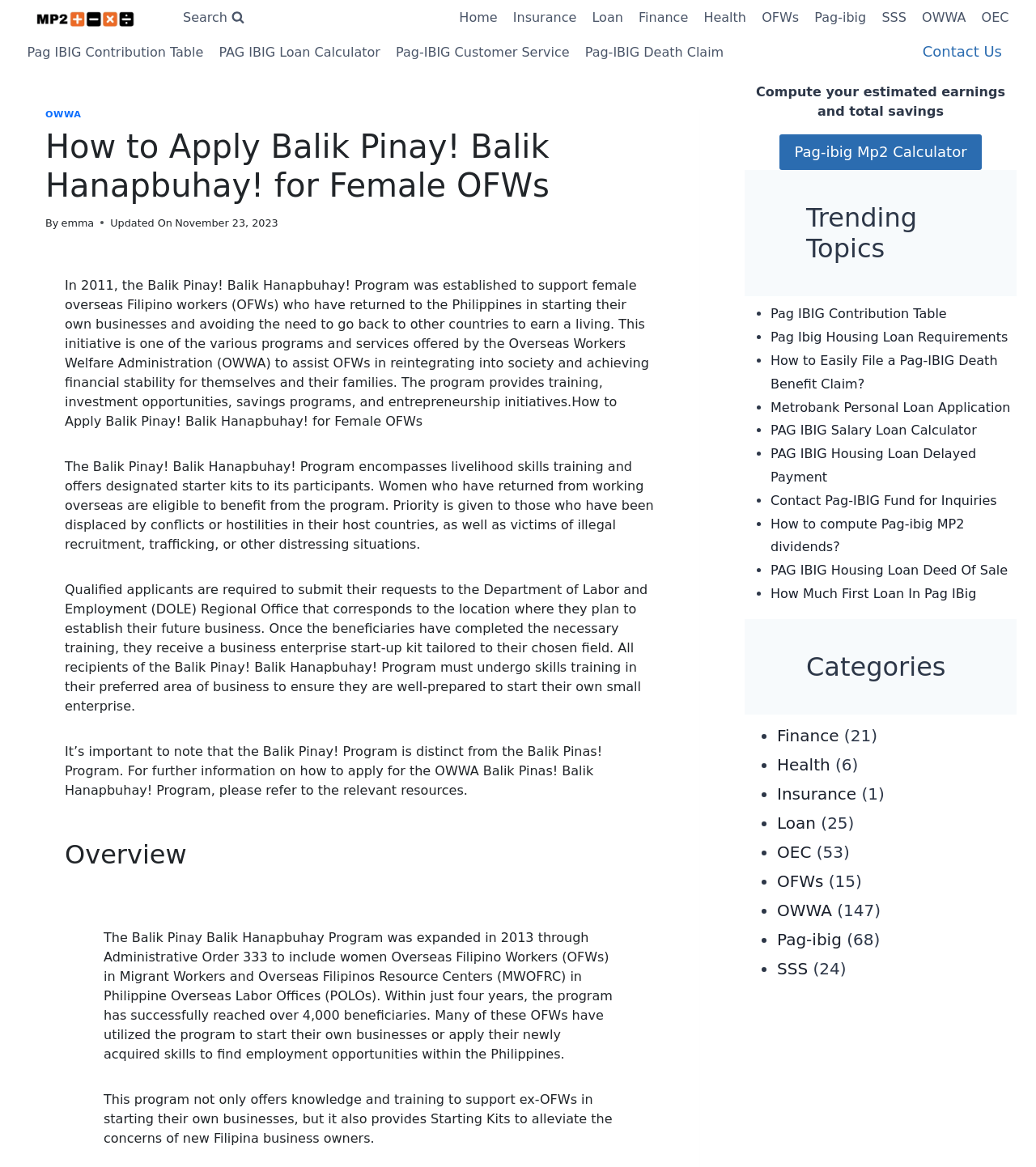Carefully examine the image and provide an in-depth answer to the question: Where can qualified applicants submit their requests for the Balik Pinay! Balik Hanapbuhay! Program?

Qualified applicants are required to submit their requests to the Department of Labor and Employment (DOLE) Regional Office that corresponds to the location where they plan to establish their future business.